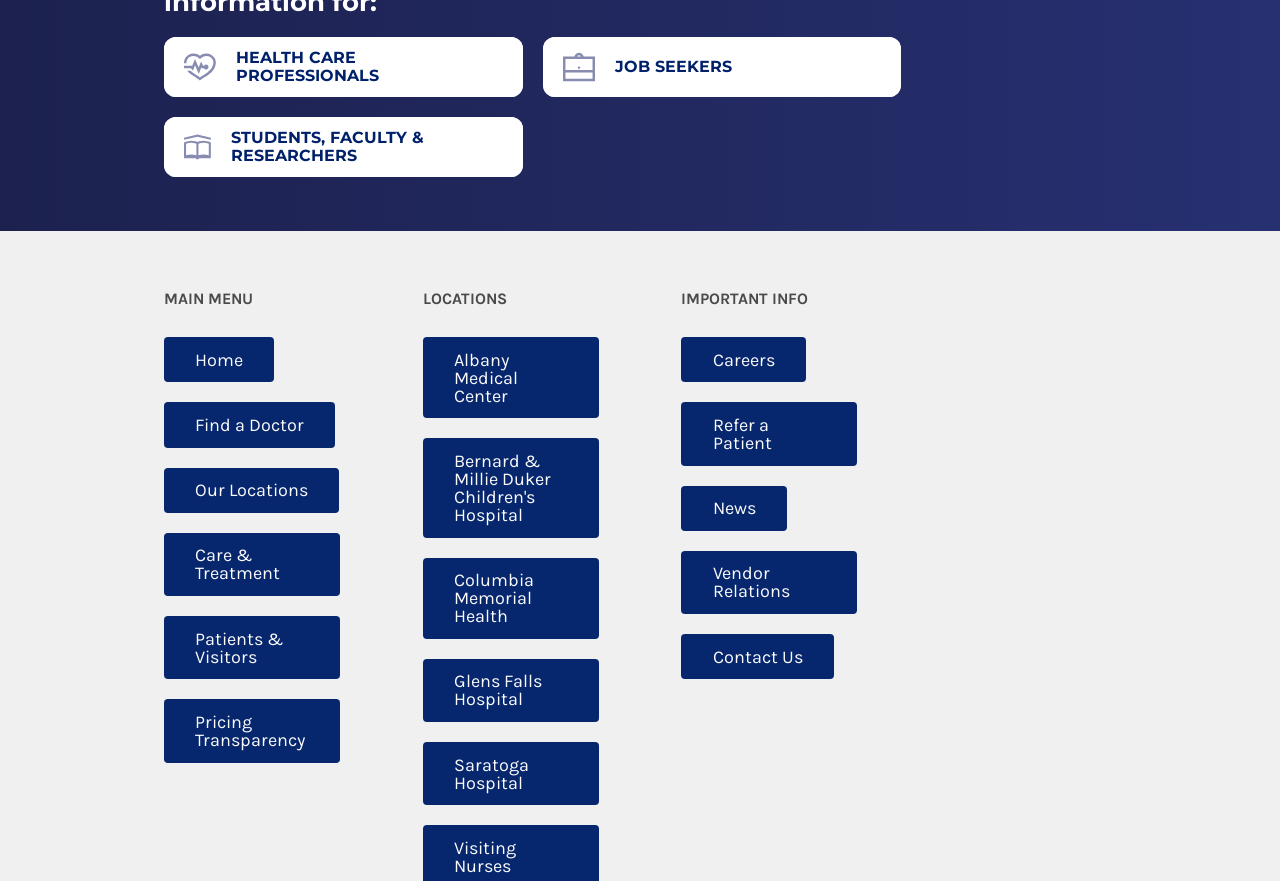Give a short answer to this question using one word or a phrase:
What is the copyright year?

2024